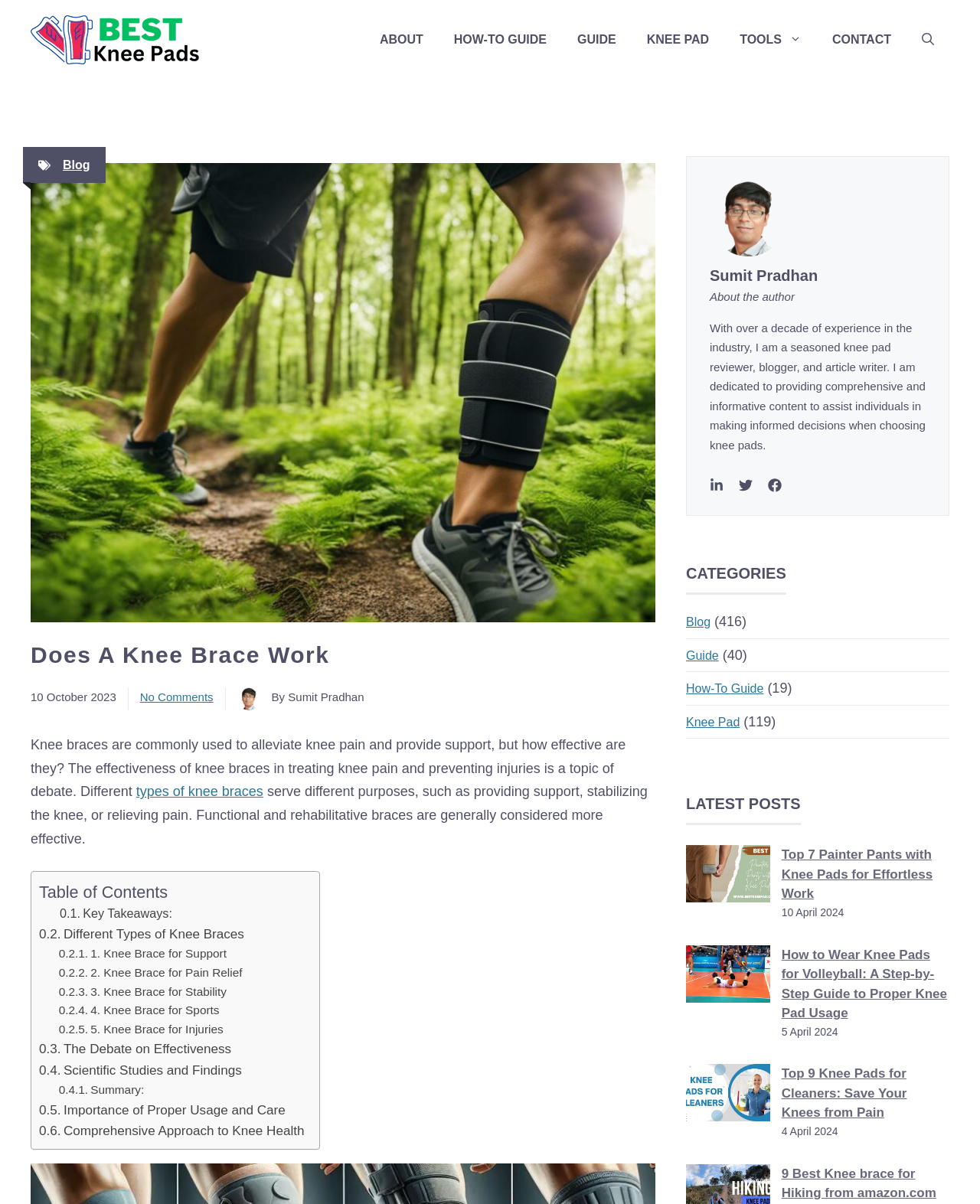Please identify the bounding box coordinates for the region that you need to click to follow this instruction: "Switch to English language".

None